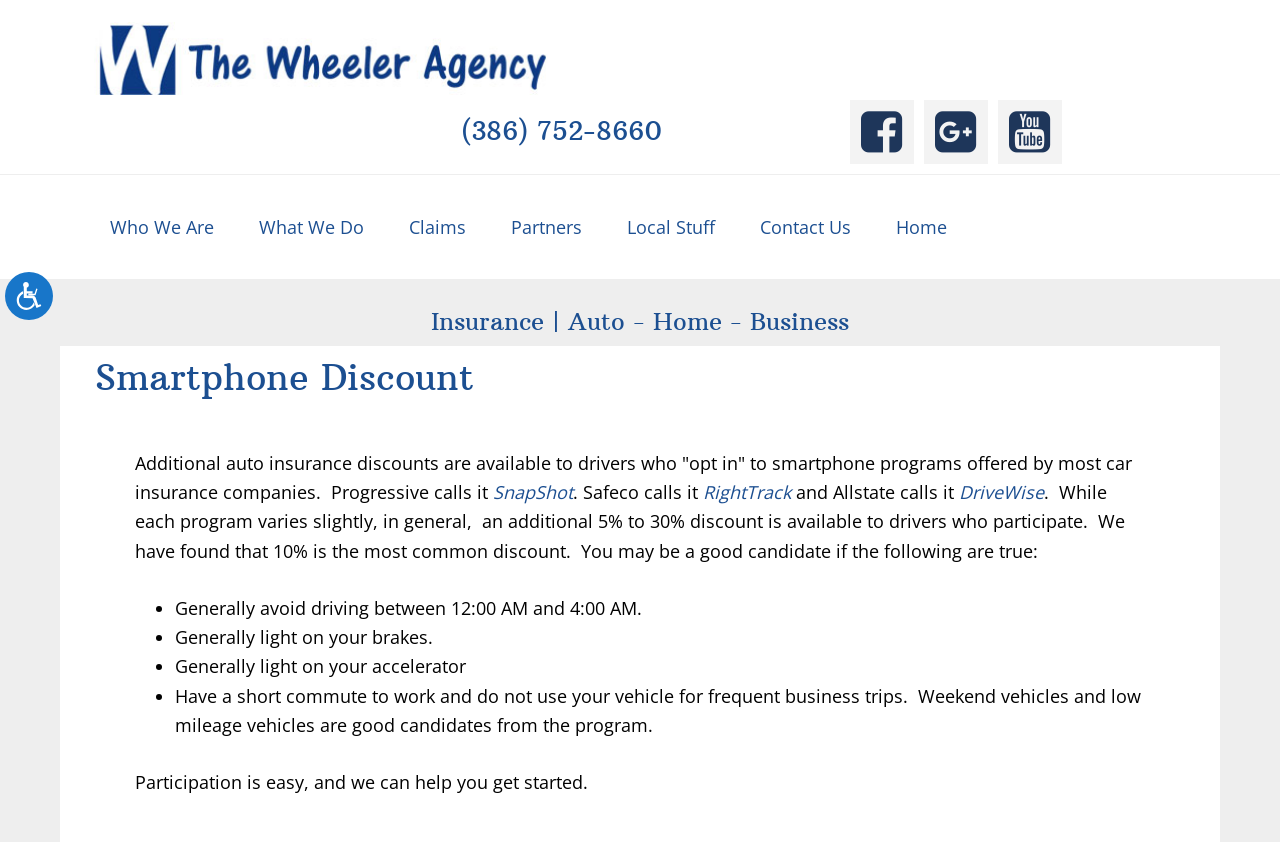Use a single word or phrase to respond to the question:
How can I get started with the smartphone program?

The Wheeler Agency can help